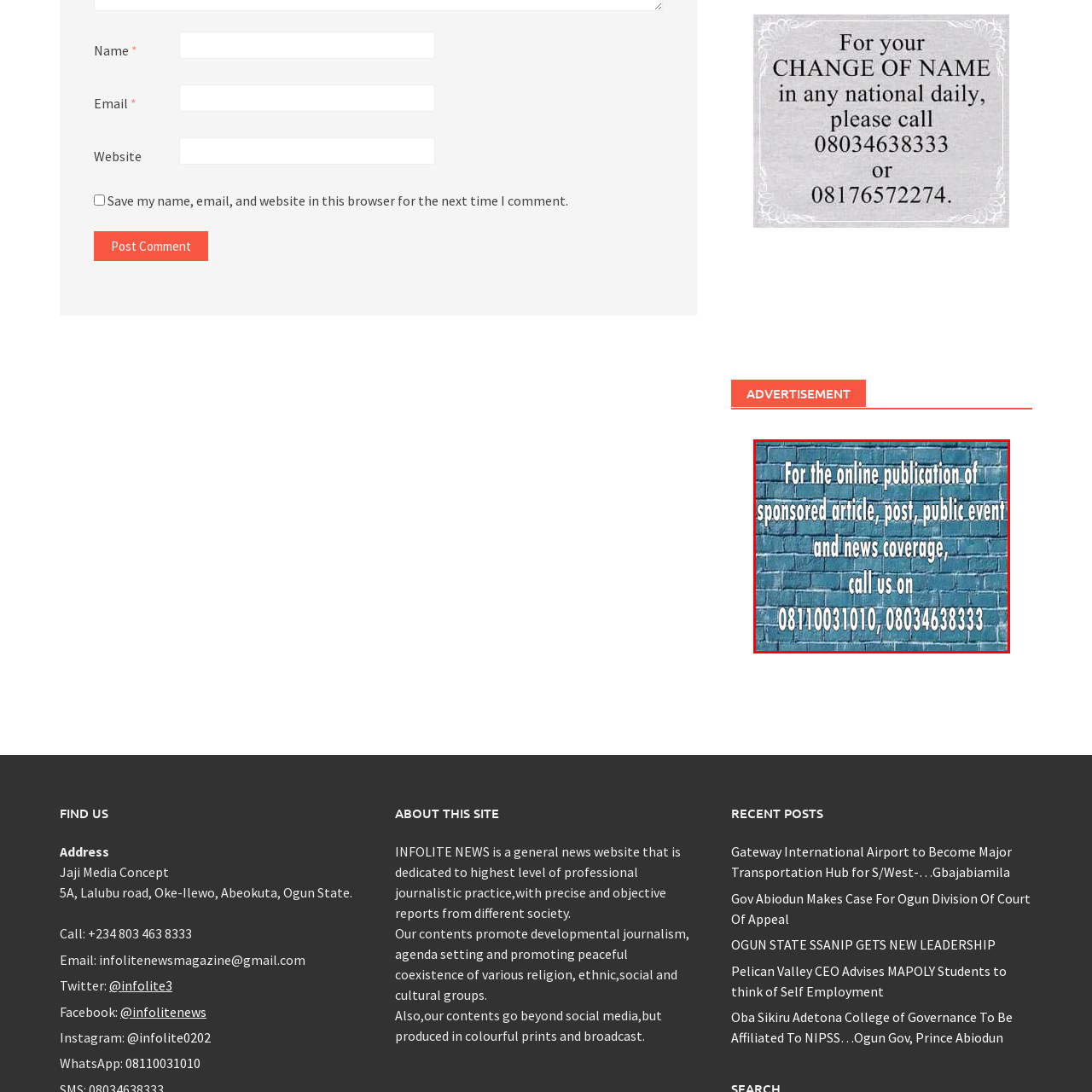What is the purpose of the image?
Focus on the section of the image outlined in red and give a thorough answer to the question.

The combination of the striking turquoise background and bold, clear message effectively captures attention, making the image suitable for advertisements or announcements related to digital media services.